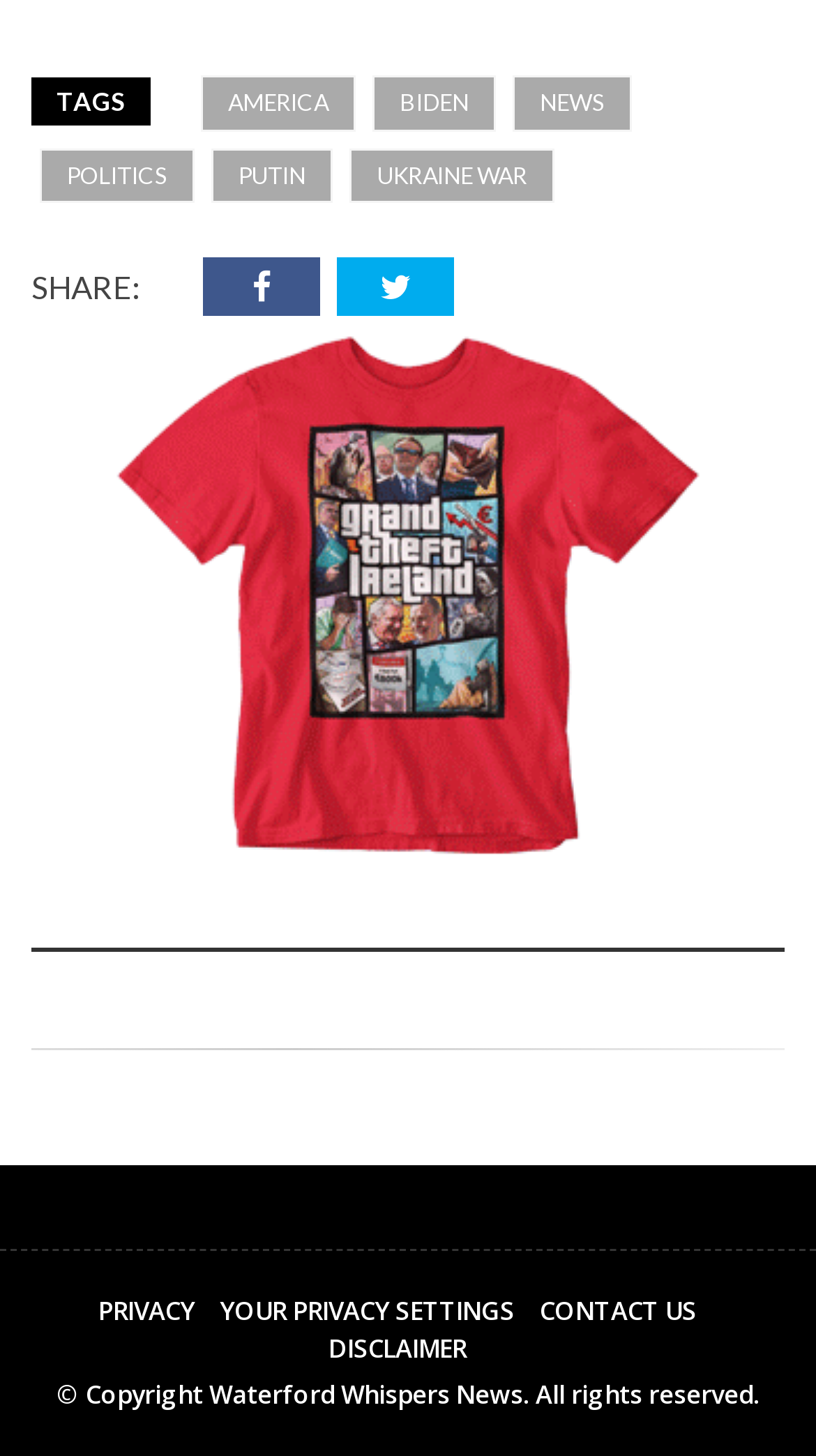Using the format (top-left x, top-left y, bottom-right x, bottom-right y), provide the bounding box coordinates for the described UI element. All values should be floating point numbers between 0 and 1: Contact Us

[0.662, 0.888, 0.854, 0.912]